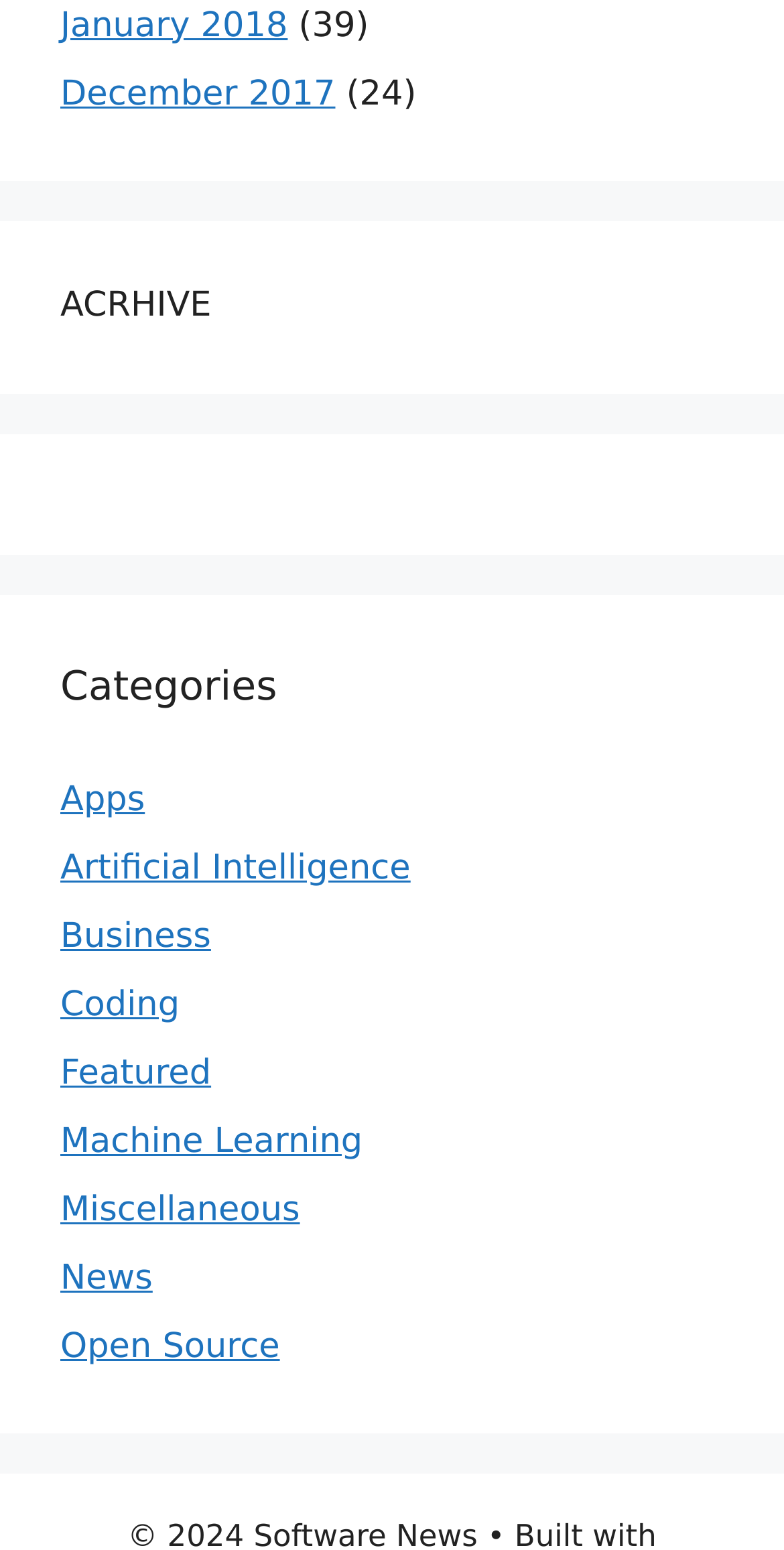Based on what you see in the screenshot, provide a thorough answer to this question: What is the position of the 'Machine Learning' category?

I looked at the links under the 'Categories' heading and counted the position of the 'Machine Learning' category. It is the 5th category, following 'Coding' and preceding 'Miscellaneous'.